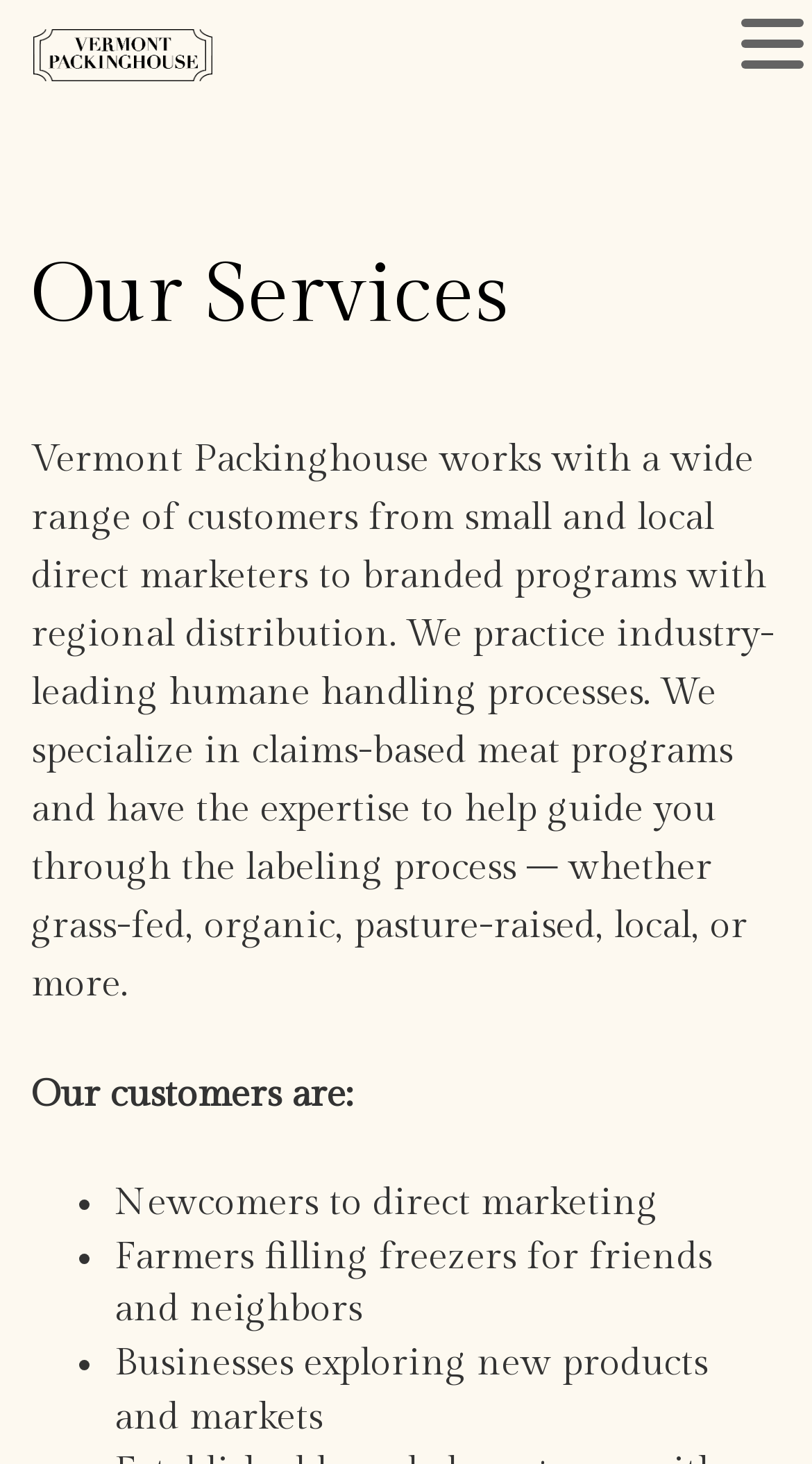Respond to the following question with a brief word or phrase:
What type of customers does Vermont Packing House work with?

Small and local direct marketers